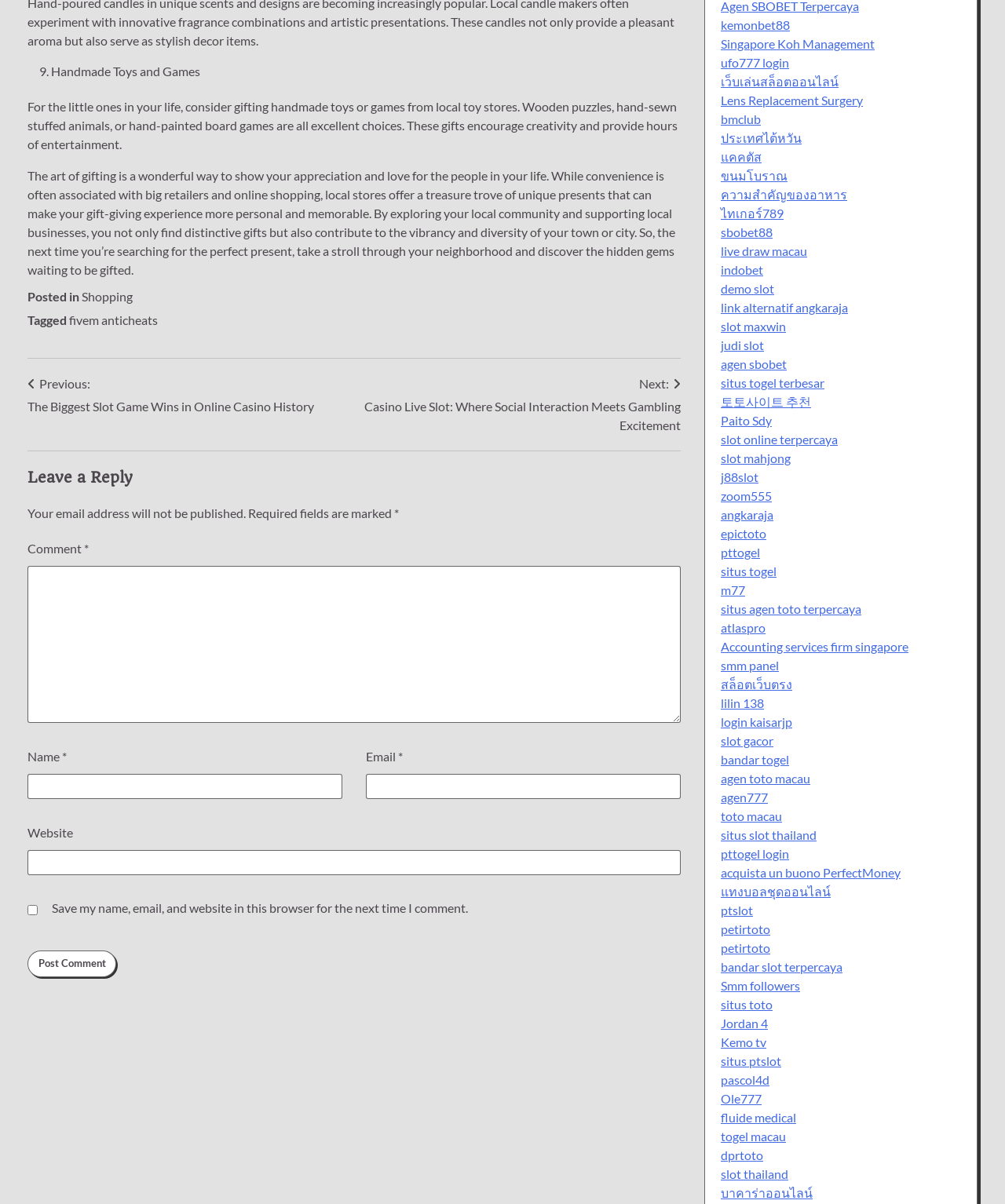Kindly respond to the following question with a single word or a brief phrase: 
What is required to post a comment?

Name, Email, and Comment